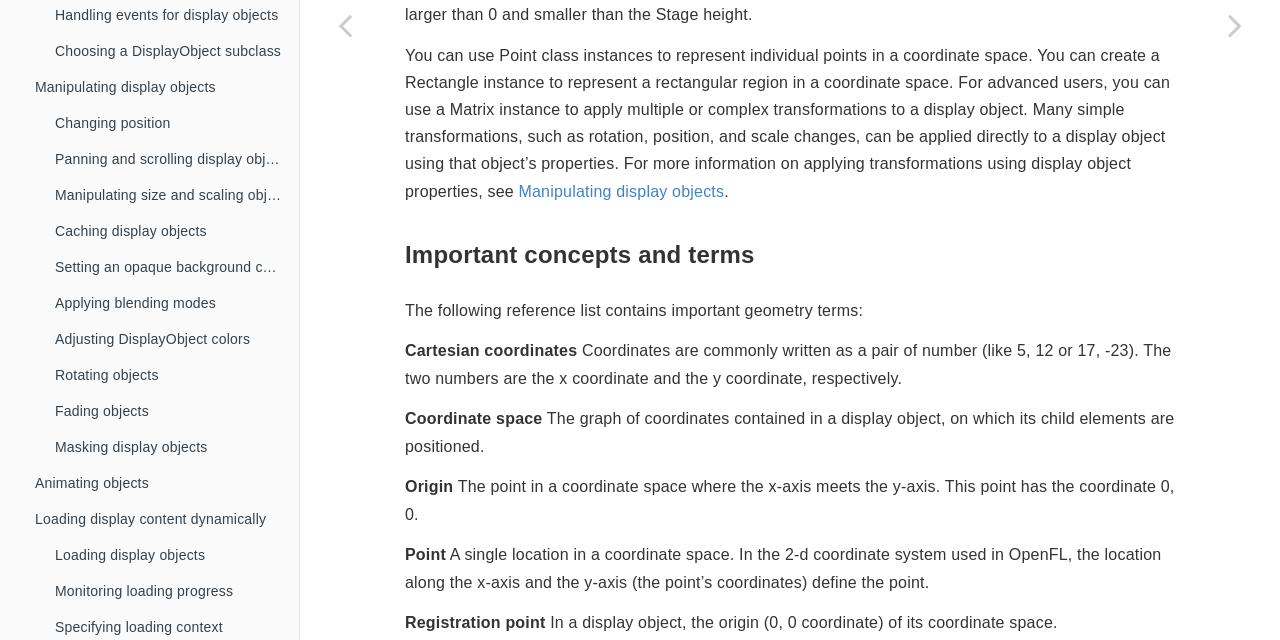Using the given element description, provide the bounding box coordinates (top-left x, top-left y, bottom-right x, bottom-right y) for the corresponding UI element in the screenshot: Loading display objects

[0.031, 0.839, 0.234, 0.895]